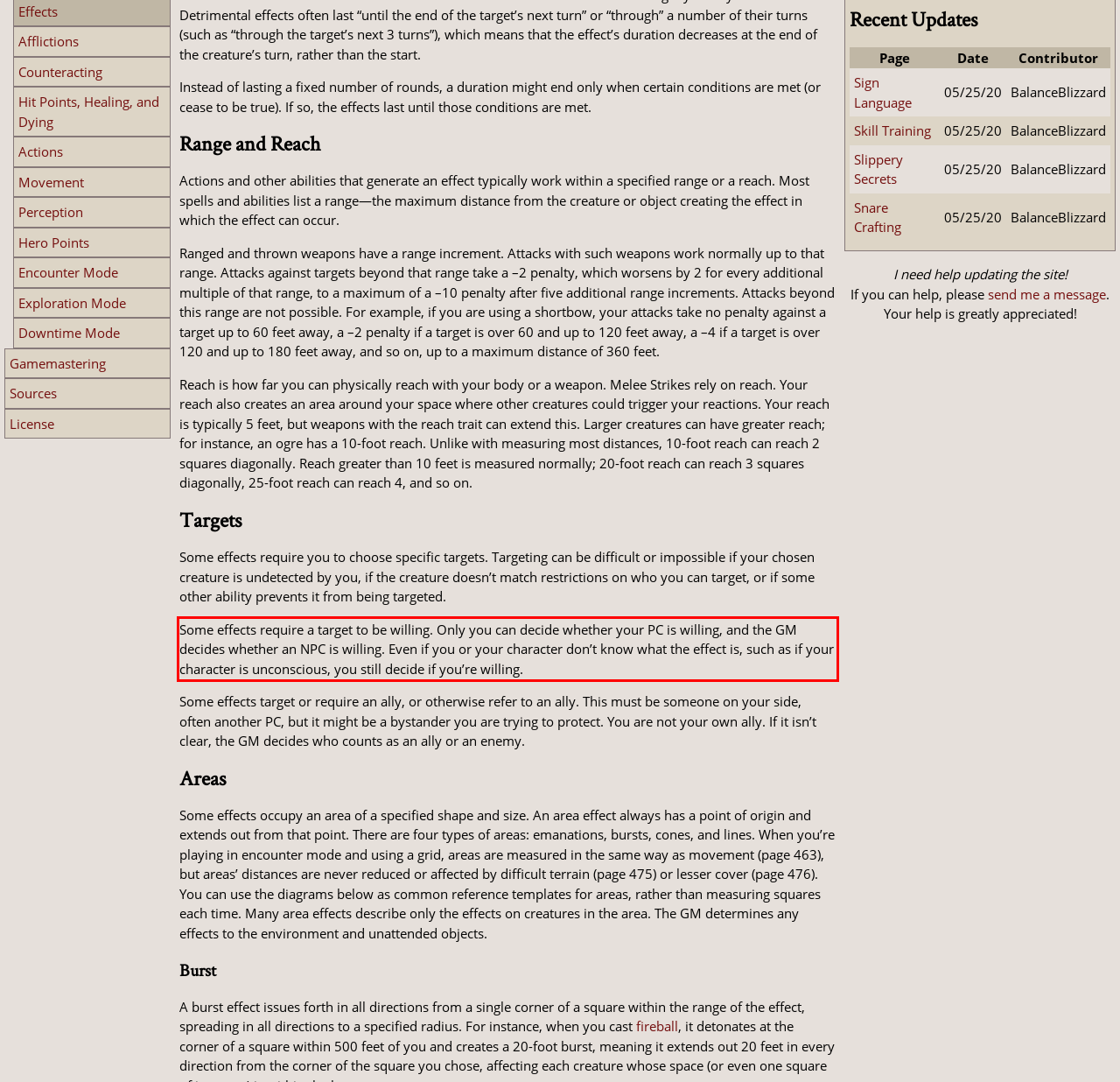Look at the screenshot of the webpage, locate the red rectangle bounding box, and generate the text content that it contains.

Some effects require a target to be willing. Only you can decide whether your PC is willing, and the GM decides whether an NPC is willing. Even if you or your character don’t know what the effect is, such as if your character is unconscious, you still decide if you’re willing.